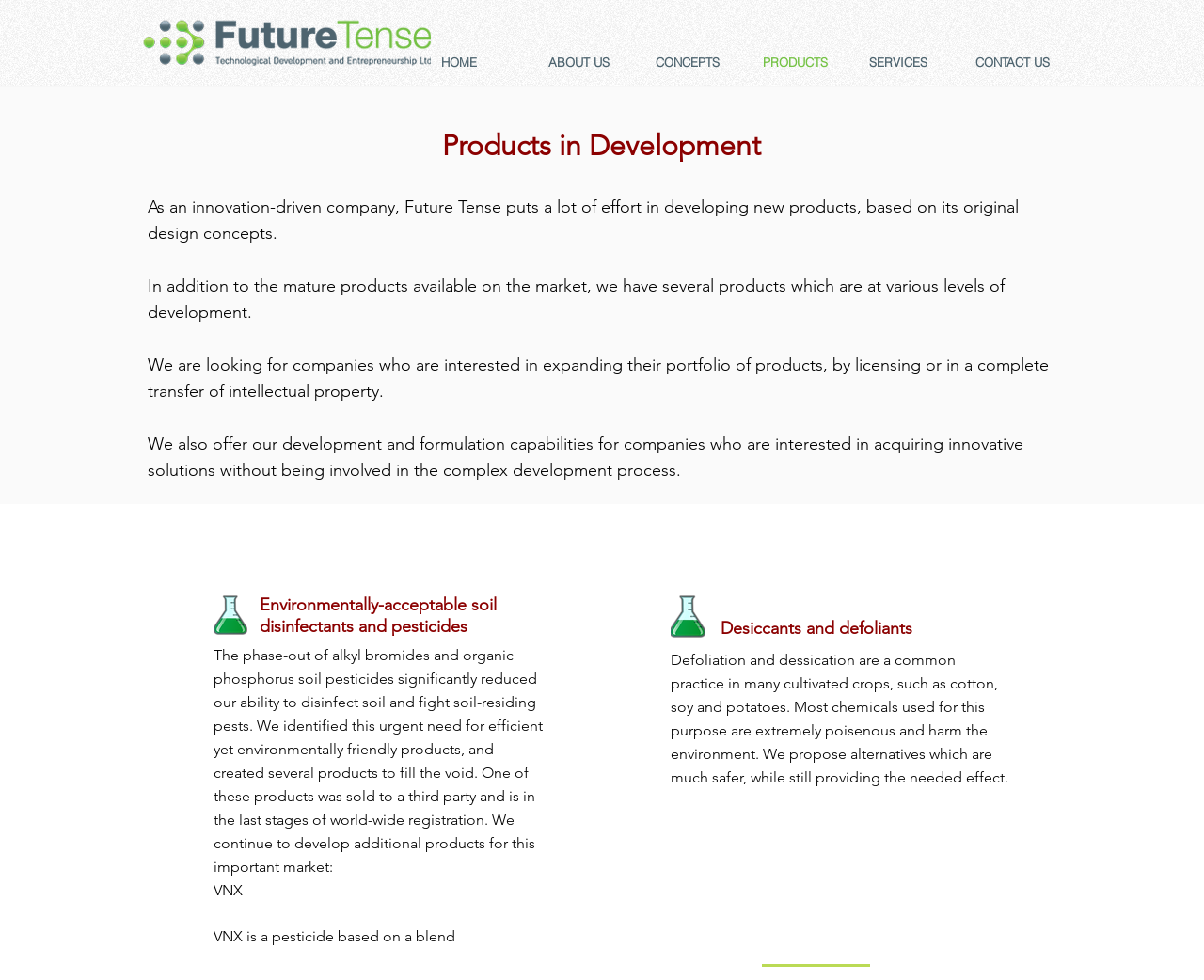Use a single word or phrase to answer the question:
What is VNX?

Pesticide